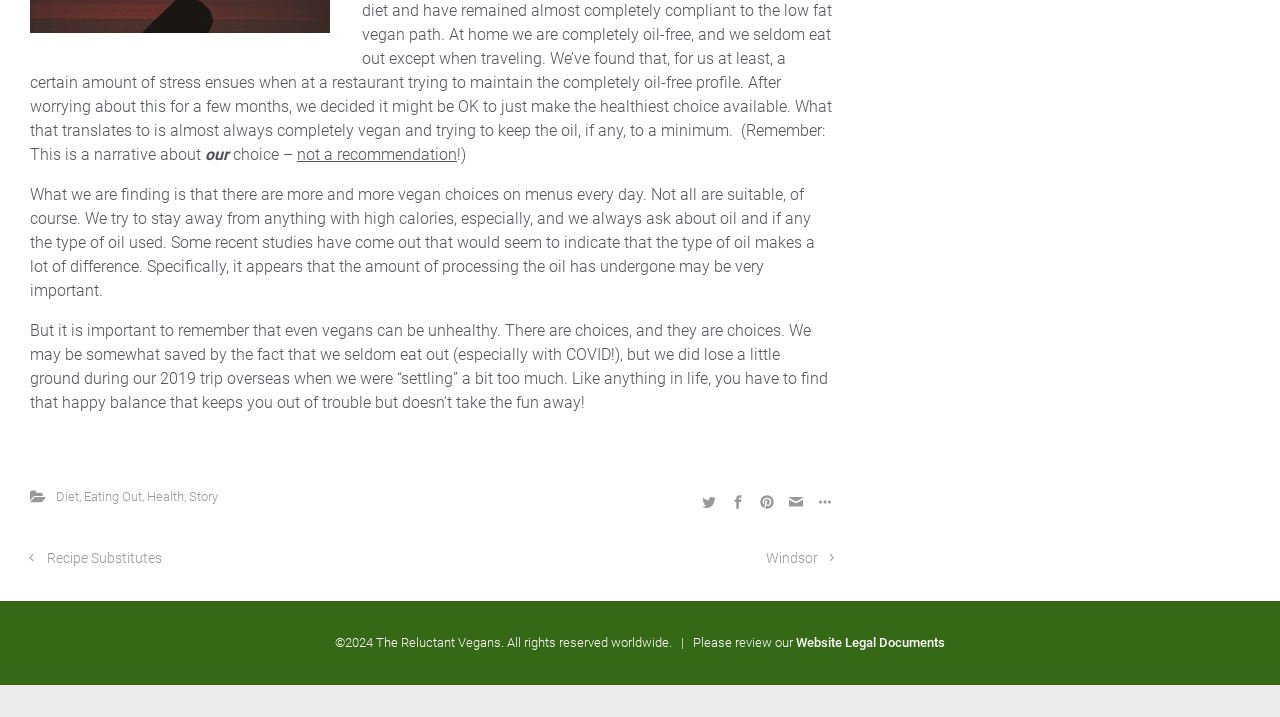Based on the element description Recipe Substitutes, identify the bounding box coordinates for the UI element. The coordinates should be in the format (top-left x, top-left y, bottom-right x, bottom-right y) and within the 0 to 1 range.

[0.023, 0.767, 0.126, 0.79]